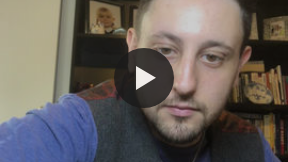Please provide a short answer using a single word or phrase for the question:
Are there any objects behind the person?

Yes